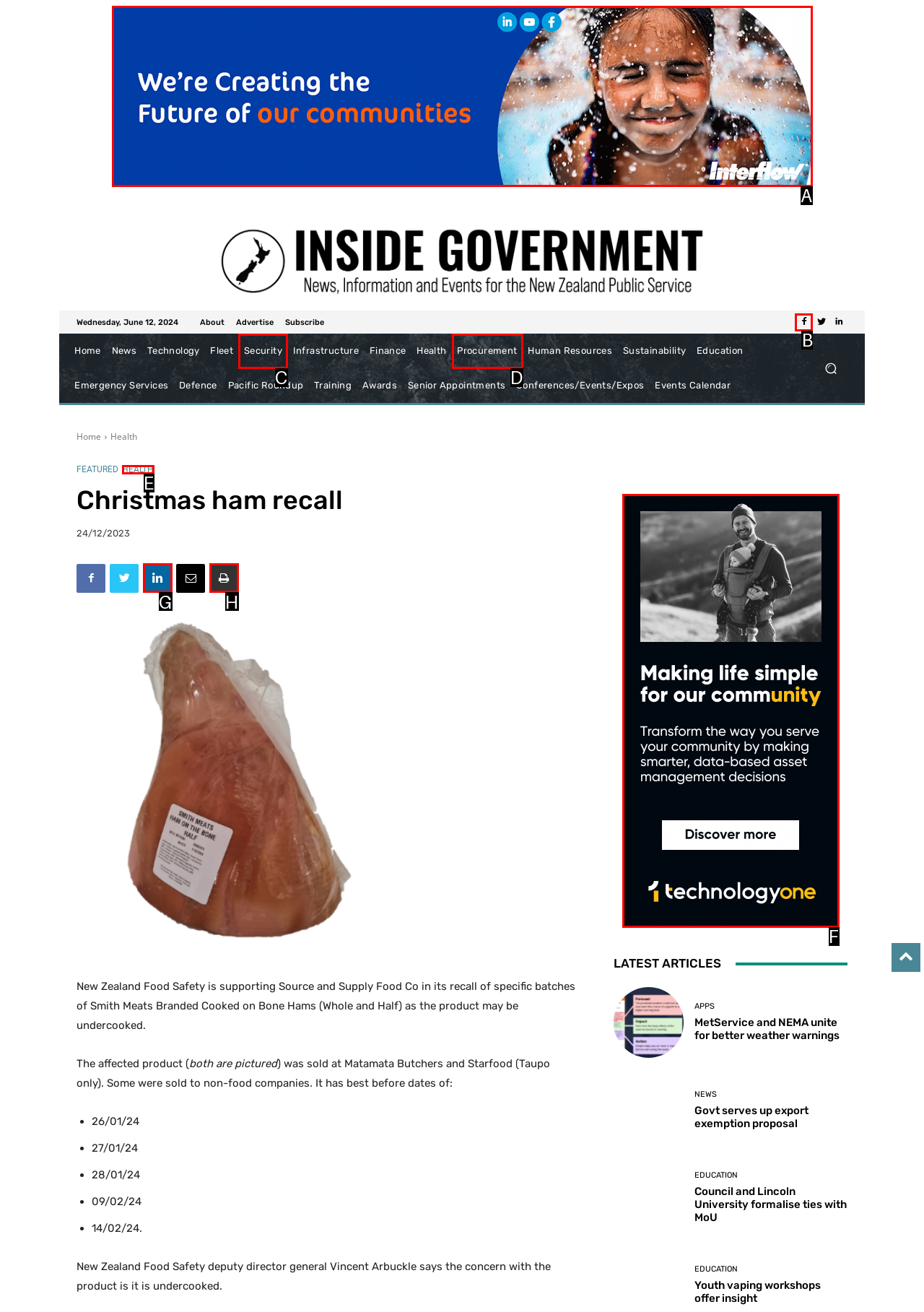Choose the letter that best represents the description: Print. Answer with the letter of the selected choice directly.

H